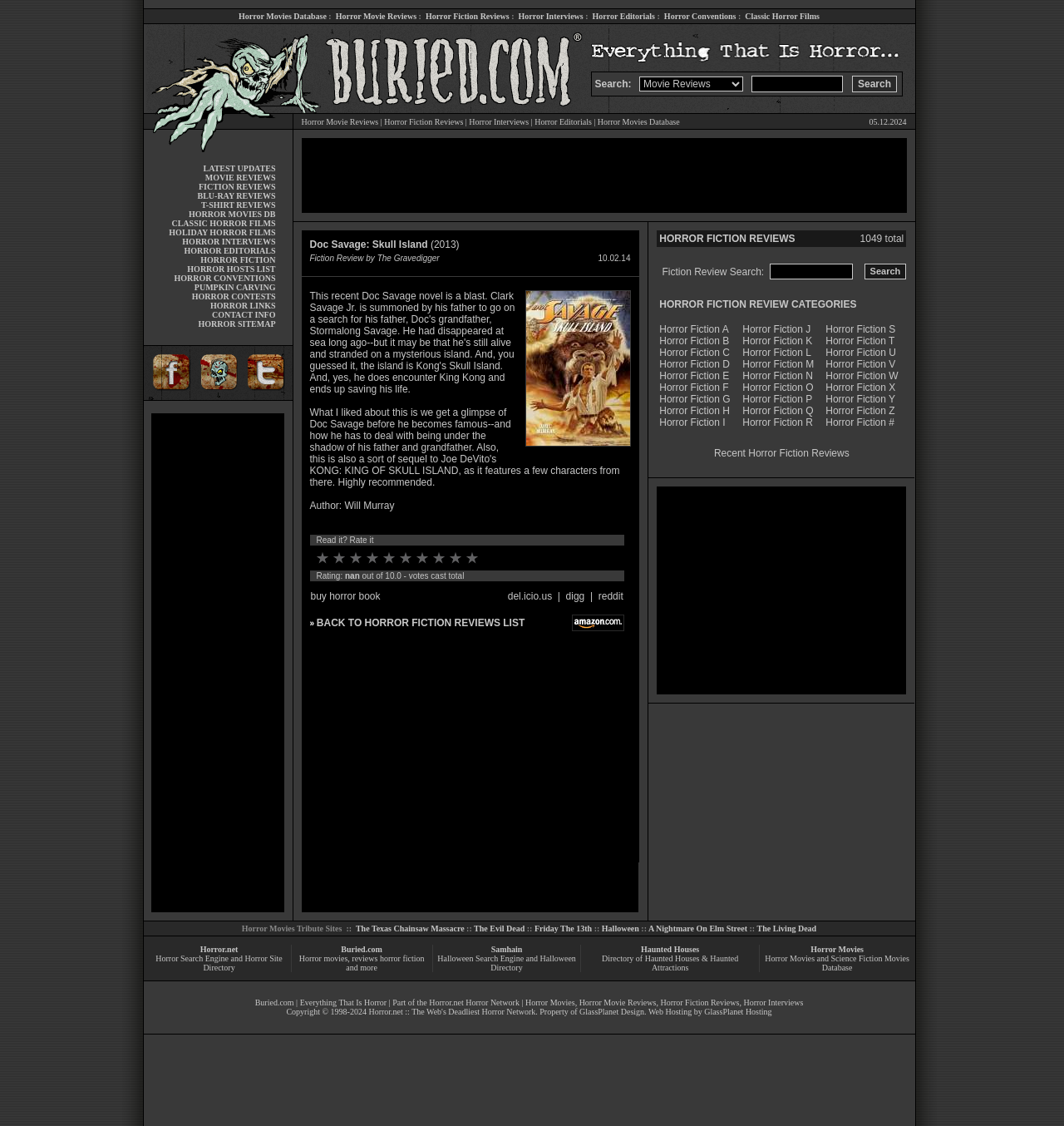Please locate the bounding box coordinates for the element that should be clicked to achieve the following instruction: "Click on Horror Movie Reviews". Ensure the coordinates are given as four float numbers between 0 and 1, i.e., [left, top, right, bottom].

[0.283, 0.104, 0.356, 0.112]